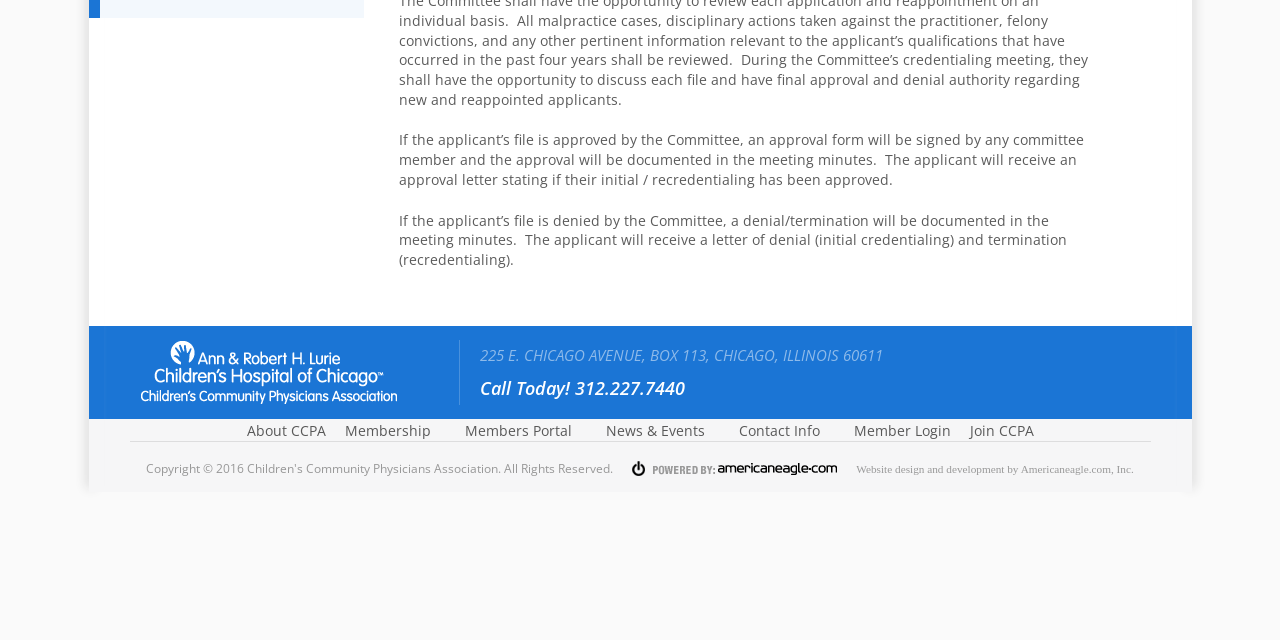Please find the bounding box for the UI component described as follows: "Contact Info".

[0.577, 0.657, 0.64, 0.687]